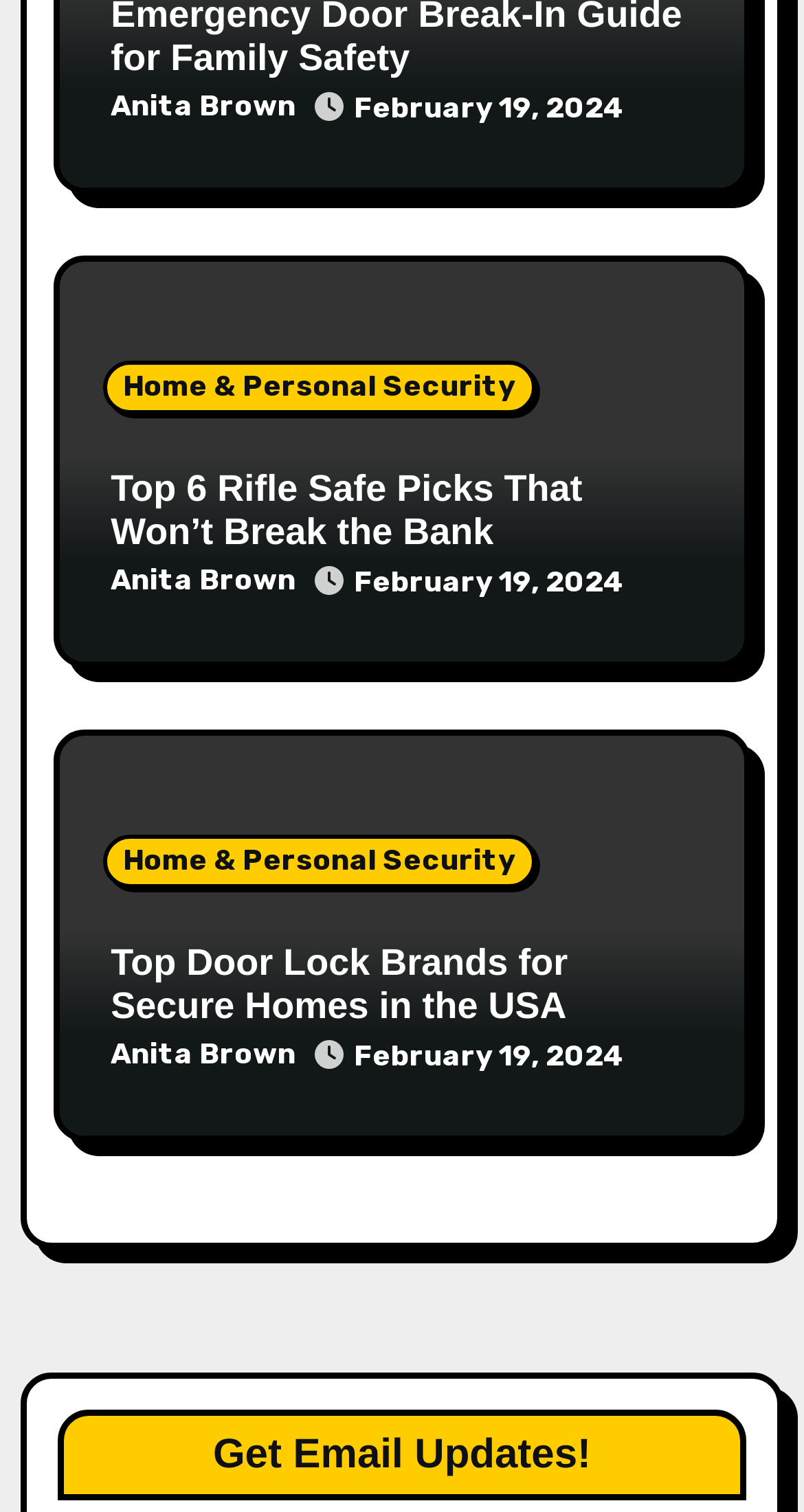What is the category of the article?
Please provide a detailed answer to the question.

The category of the article is mentioned in the links with IDs 925 and 930. The text 'Home & Personal Security' is present in these links, indicating that it is the category of the article.